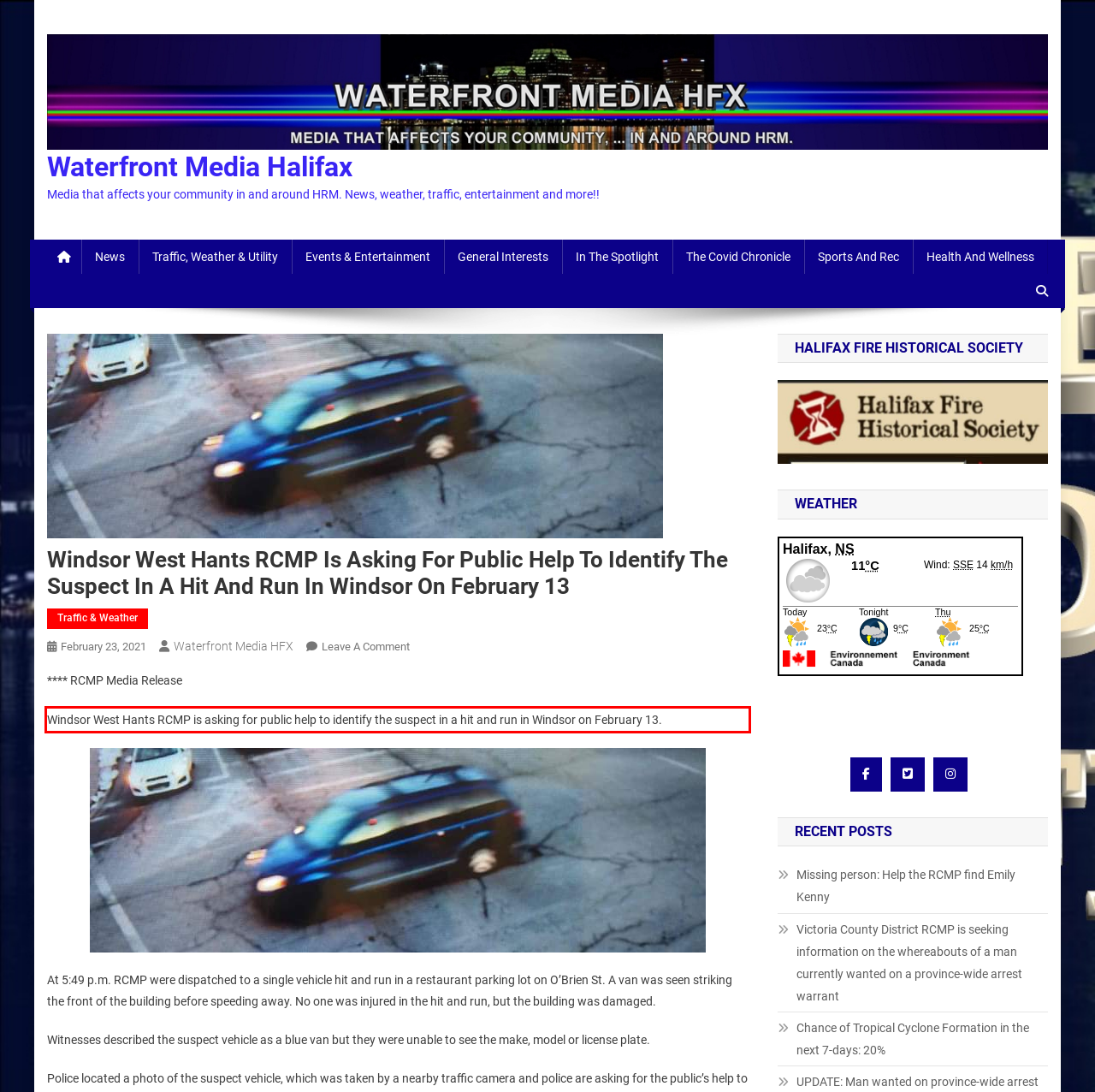Identify the text within the red bounding box on the webpage screenshot and generate the extracted text content.

Windsor West Hants RCMP is asking for public help to identify the suspect in a hit and run in Windsor on February 13.